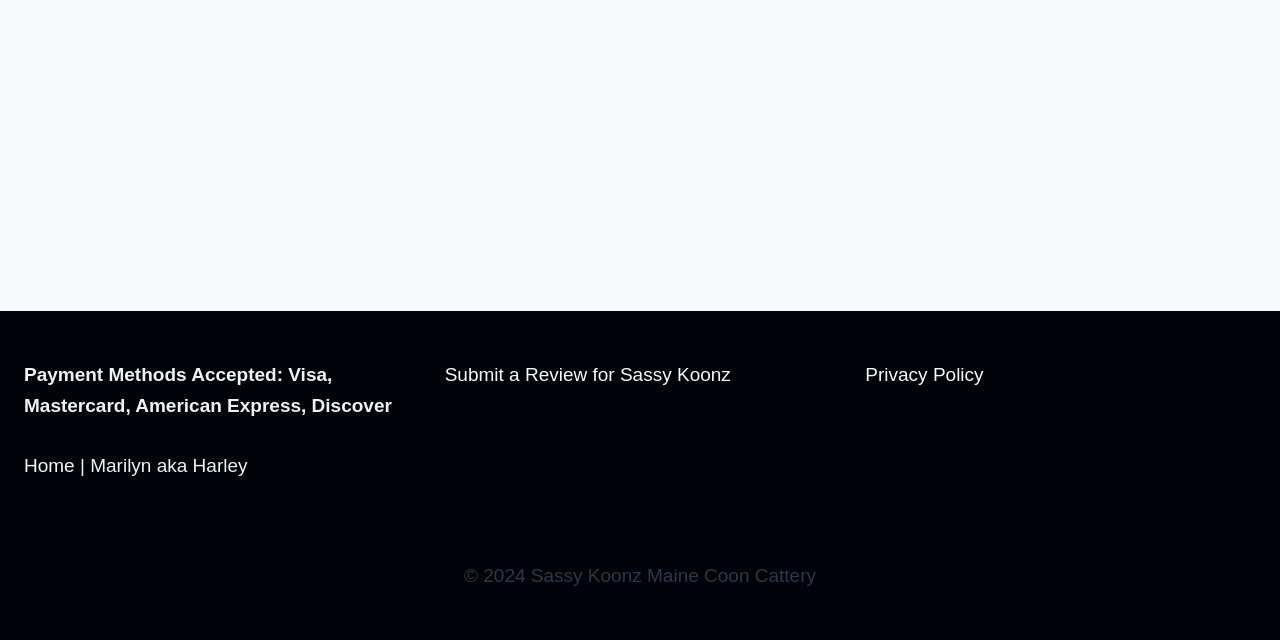Identify the bounding box coordinates of the HTML element based on this description: "Privacy Policy".

[0.676, 0.569, 0.768, 0.602]